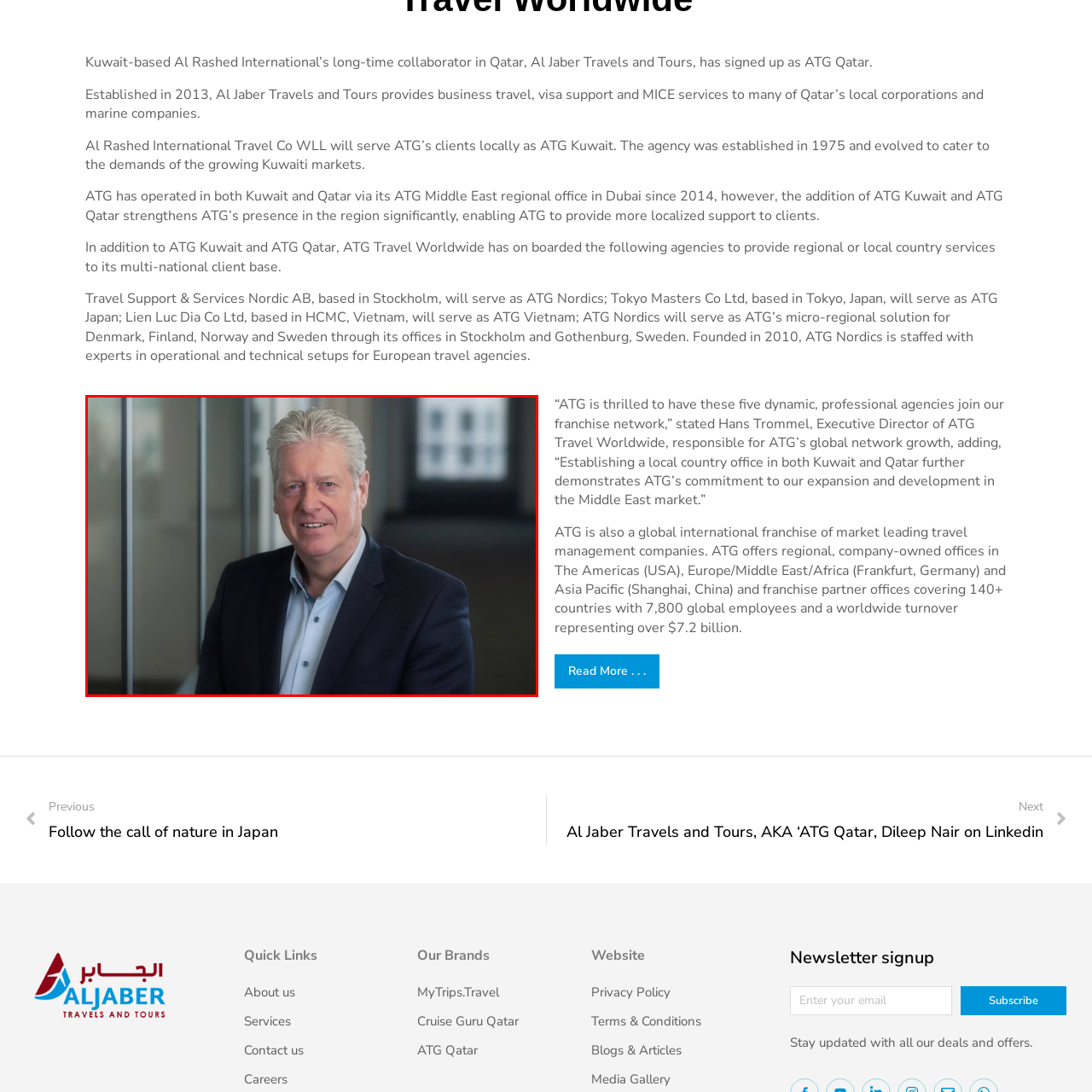Look at the image within the red outlined box, What is the color of the shirt the man is wearing? Provide a one-word or brief phrase answer.

Light blue